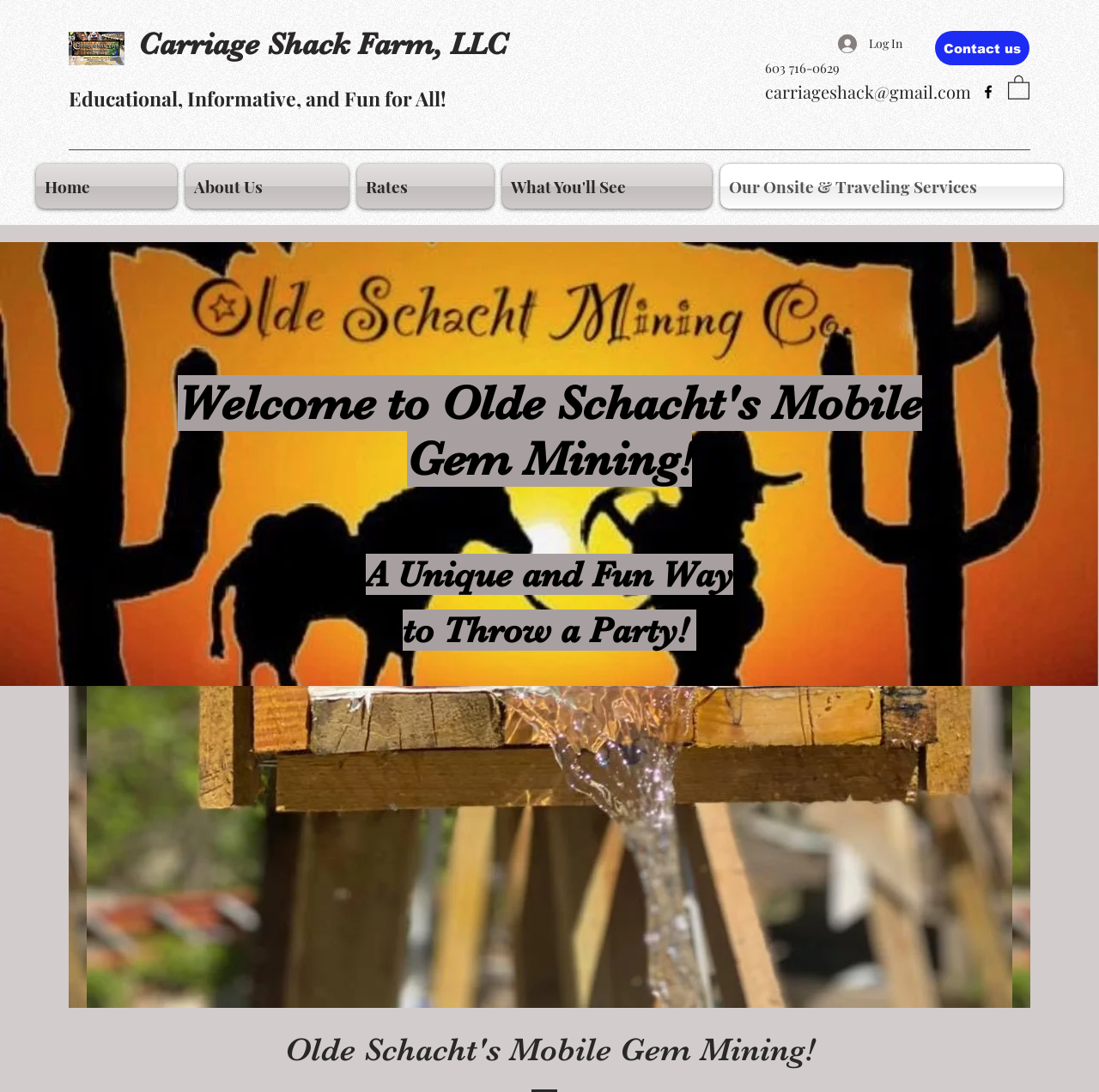Describe every aspect of the webpage in a detailed manner.

This webpage is about Olde Schacht's Mobile Gem Mining, a unique and fun way to throw a party. At the top left corner, there is a link to an image called "Front.PNG". Next to it, there is a link to "Carriage Shack Farm, LLC" and a static text that reads "Educational, Informative, and Fun for All!". 

On the top right corner, there are several elements, including a "Log In" button with an accompanying image, a "Contact us" link, an email address "carriageshack@gmail.com", and a phone number "603 716-0629". There is also a social bar with a Facebook link and its corresponding image.

Below the top section, there is a navigation menu labeled "Site" that spans across the page. The menu includes links to "Home", "About Us", "Rates", "What You'll See", and "Our Onsite & Traveling Services". 

The main content of the page is an image that takes up most of the page, with a heading that reads "Welcome to Olde Schacht's Mobile Gem Mining! A Unique and Fun Way to Throw a Party!". Below the heading, there is a smaller heading that simply reads "Olde Schacht's Mobile Gem Mining!". 

At the very bottom right corner, there is a button labeled "Cart with 0 items" with an accompanying SVG image.